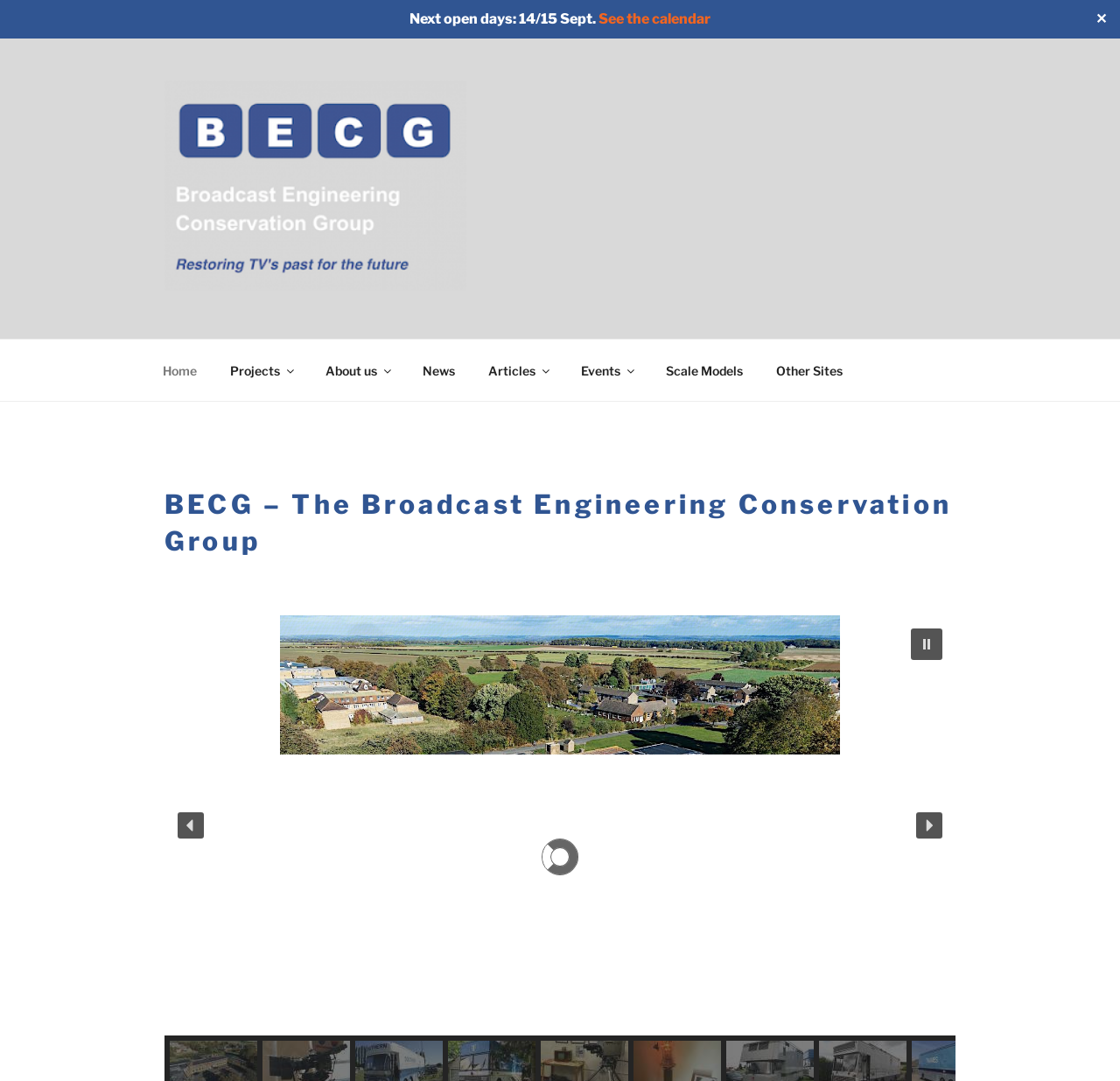Provide an in-depth caption for the elements present on the webpage.

The webpage is about the Broadcast Engineering Conservation Group (BECG). At the top, there is a notification area with a message "Next open days: 14/15 Sept." followed by a "See the calendar" link. On the top right corner, there is a "Close" button with a "✕" symbol.

Below the notification area, there is a logo of BECG, which is an image with a link to the BECG homepage. Next to the logo, there is a heading that reads "BECG" and a subheading that describes the organization as "The Broadcast Engineering Conservation Group".

On the top navigation menu, there are links to various sections of the website, including "Home", "Projects", "About us", "News", "Articles", "Events", "Scale Models", and "Other Sites".

The main content area features a large image of the BECG museum building, with a button to play an autoplay video. There are also navigation buttons to move through the content, including previous and next arrow buttons.

At the bottom of the page, there are additional navigation buttons, including previous and next arrow buttons, and a small text element with a non-breaking space character.

Overall, the webpage provides an introduction to the BECG organization and offers navigation to various sections of the website.